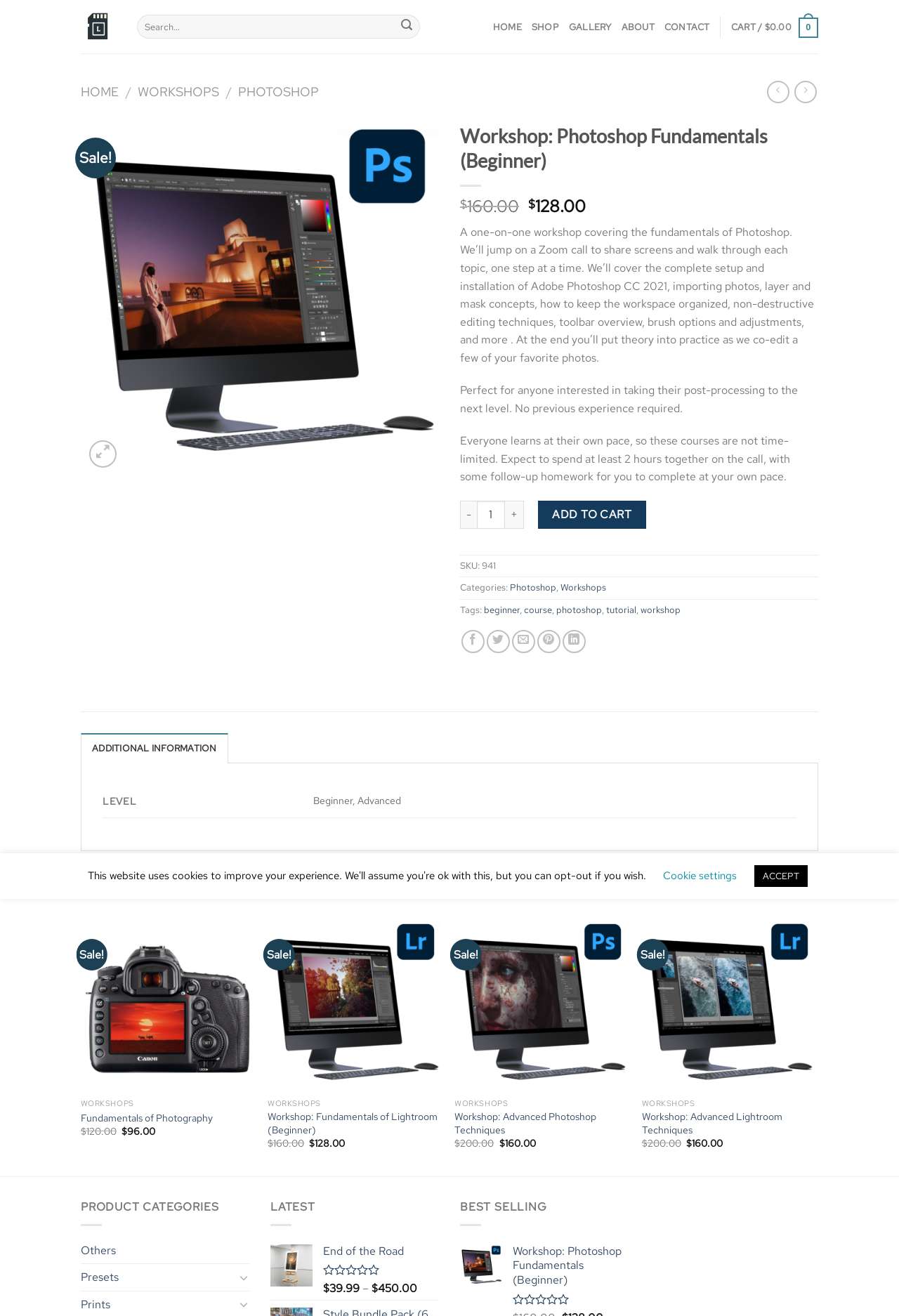Given the description alt="canon with oryx workshop photo", predict the bounding box coordinates of the UI element. Ensure the coordinates are in the format (top-left x, top-left y, bottom-right x, bottom-right y) and all values are between 0 and 1.

[0.09, 0.698, 0.282, 0.829]